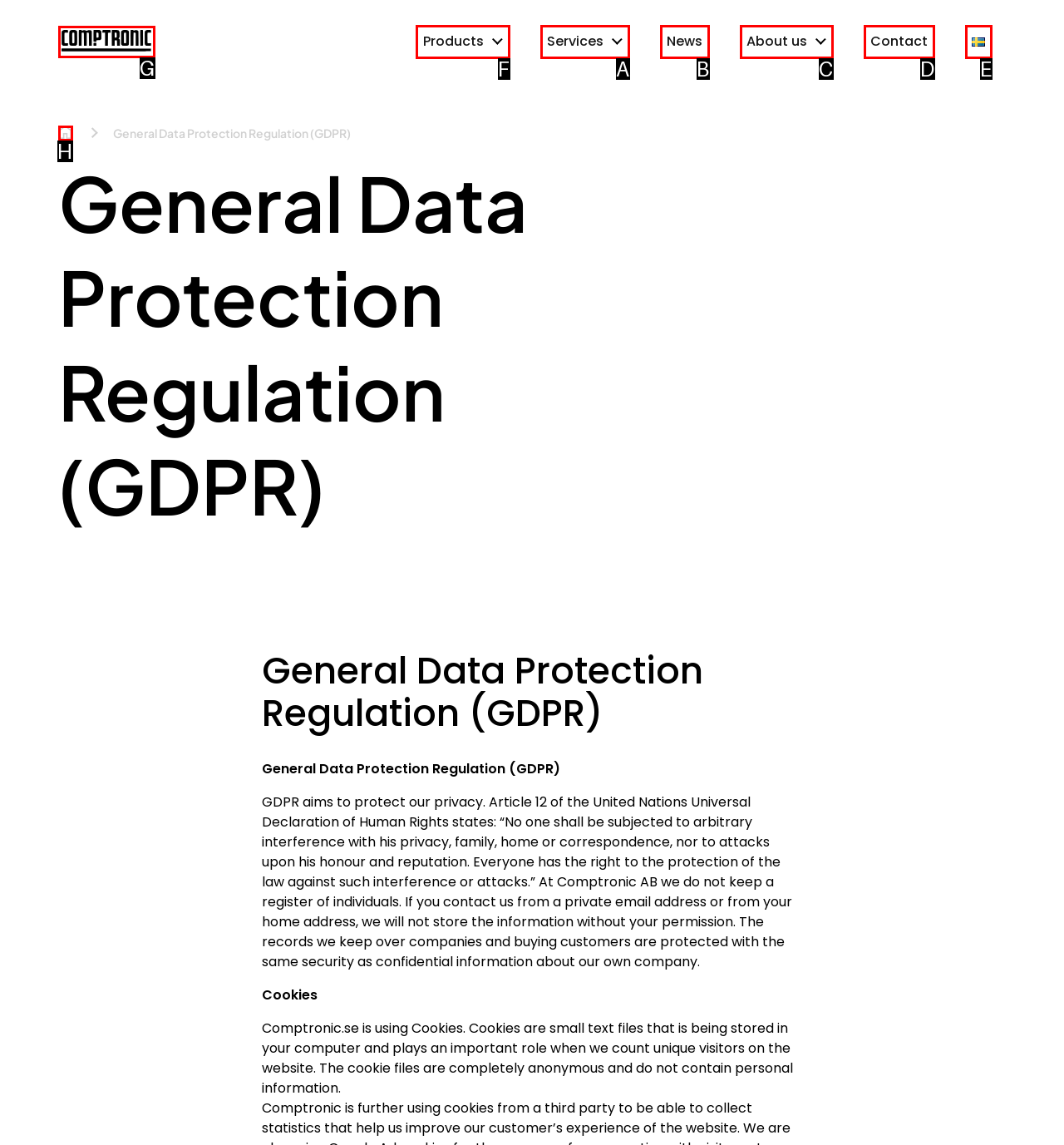Identify which lettered option completes the task: Click the Products button. Provide the letter of the correct choice.

F